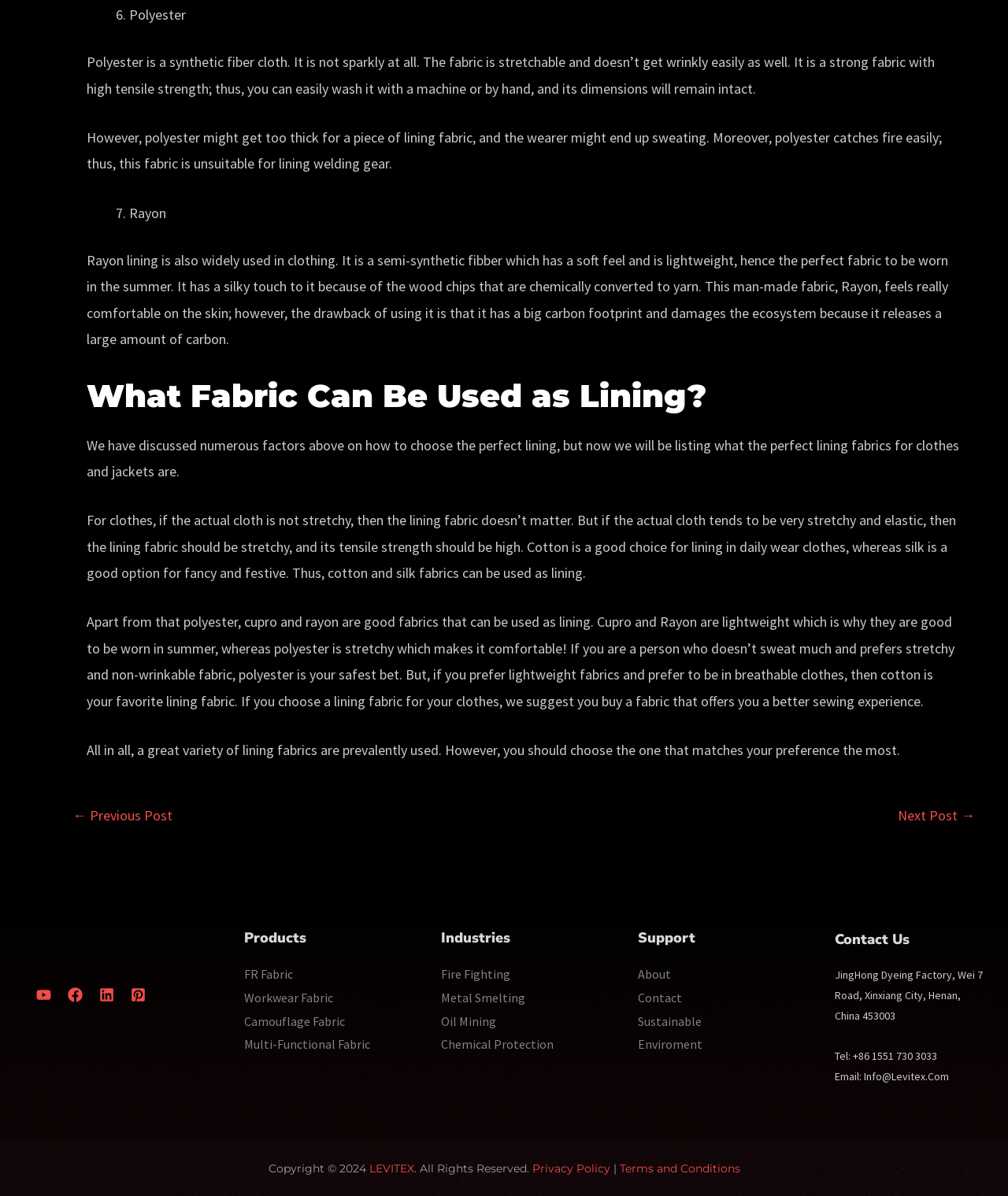Could you highlight the region that needs to be clicked to execute the instruction: "Click on the 'Privacy Policy' link"?

[0.528, 0.971, 0.605, 0.983]